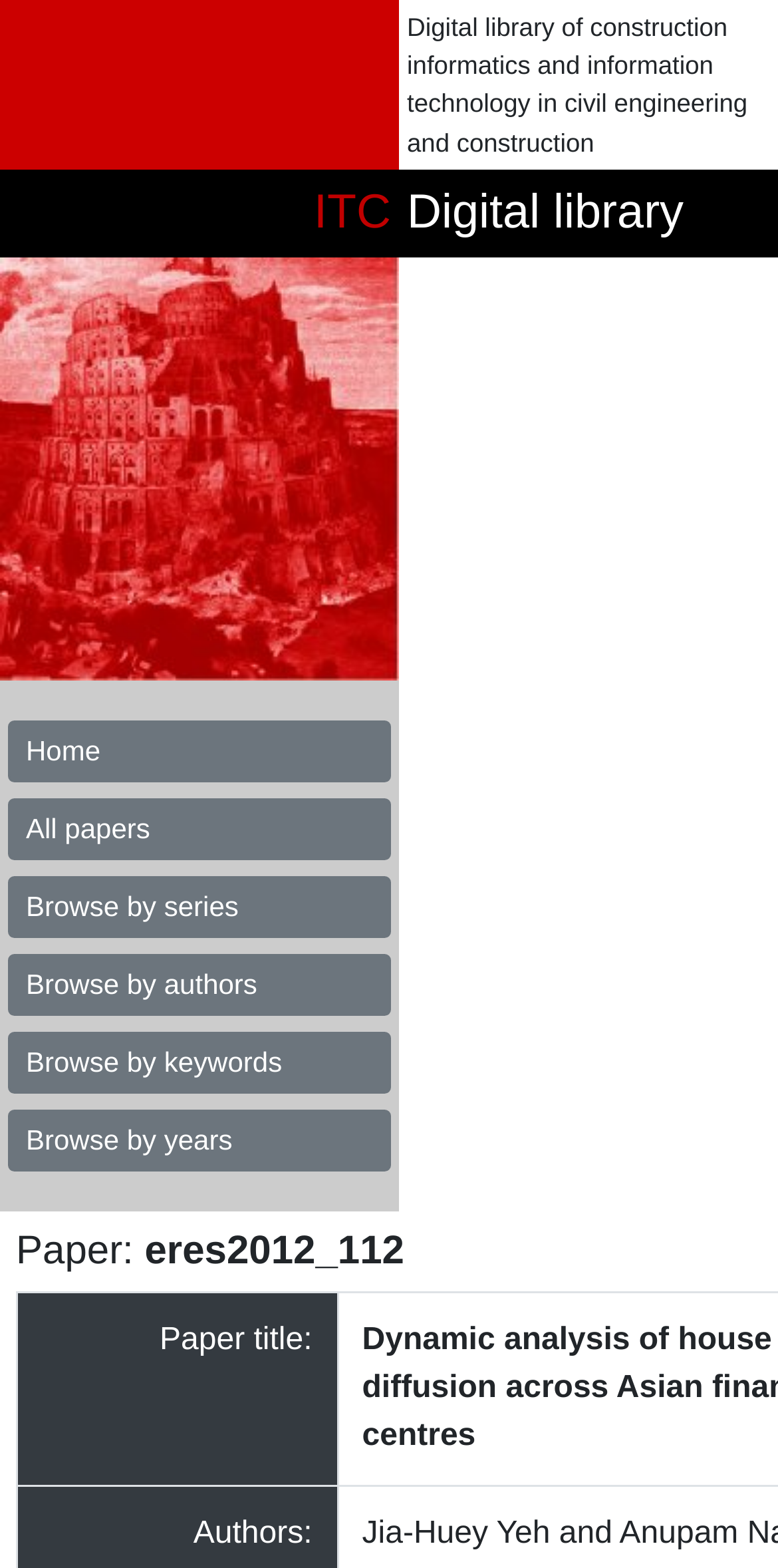Locate and provide the bounding box coordinates for the HTML element that matches this description: "All papers".

[0.01, 0.509, 0.503, 0.548]